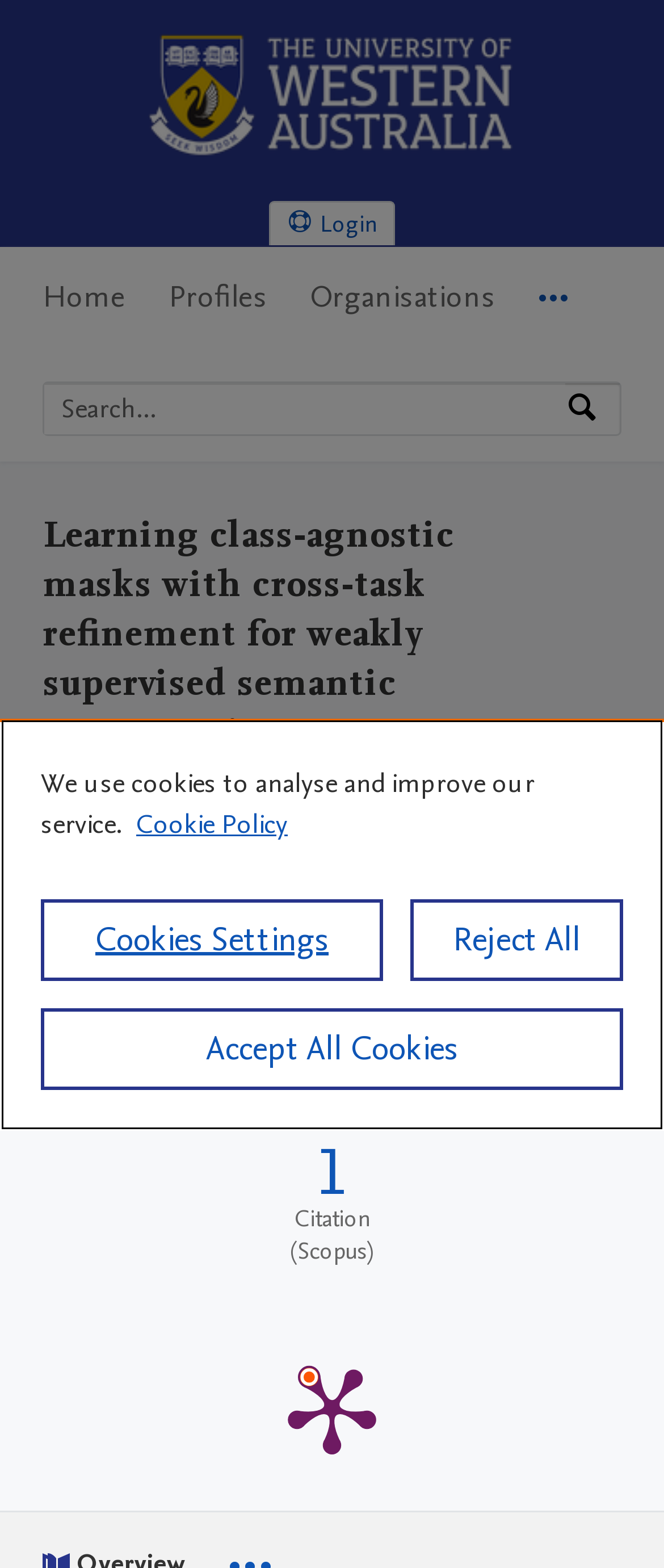Can you give a comprehensive explanation to the question given the content of the image?
What is the source of the citation metrics?

I found the answer by looking at the publication metrics section, where the source of the citation metrics is specified as 'Scopus'.